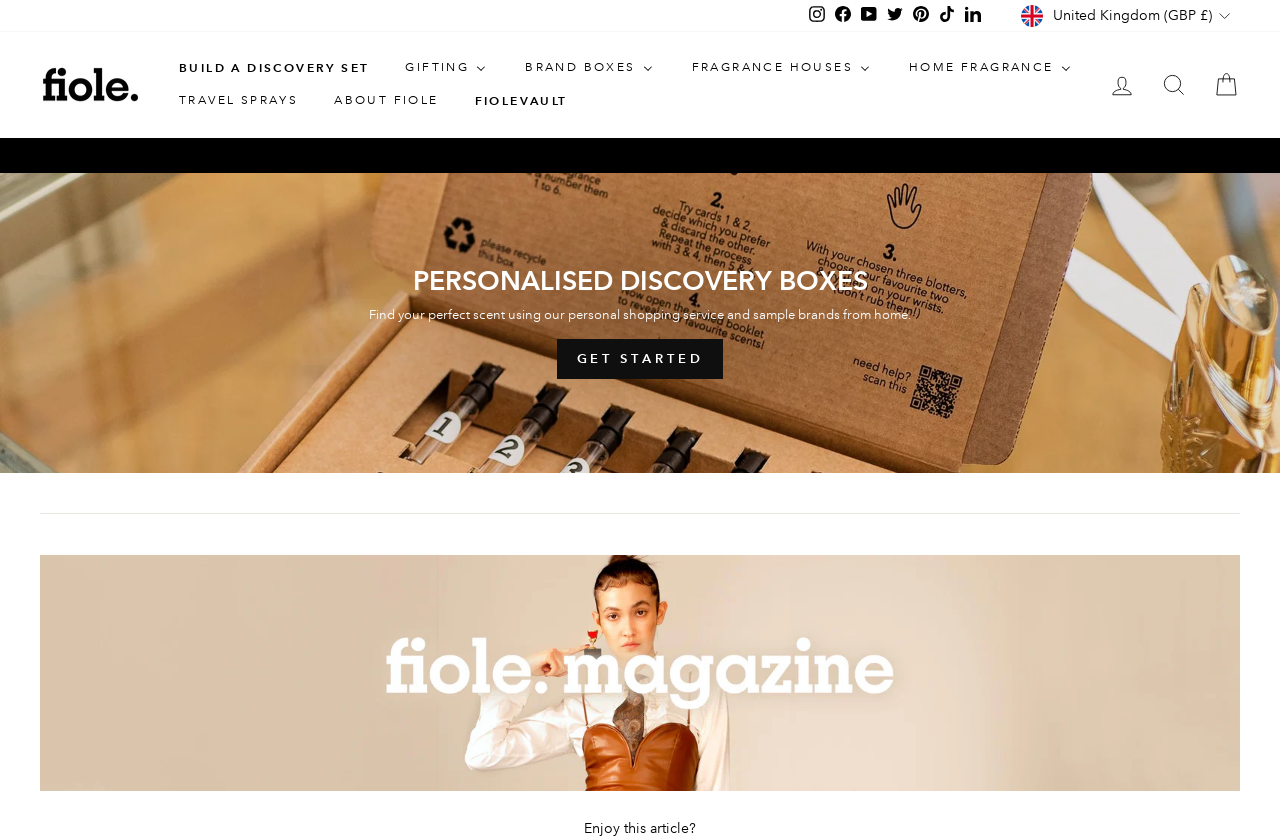Kindly provide the bounding box coordinates of the section you need to click on to fulfill the given instruction: "View your cart".

[0.938, 0.076, 0.978, 0.127]